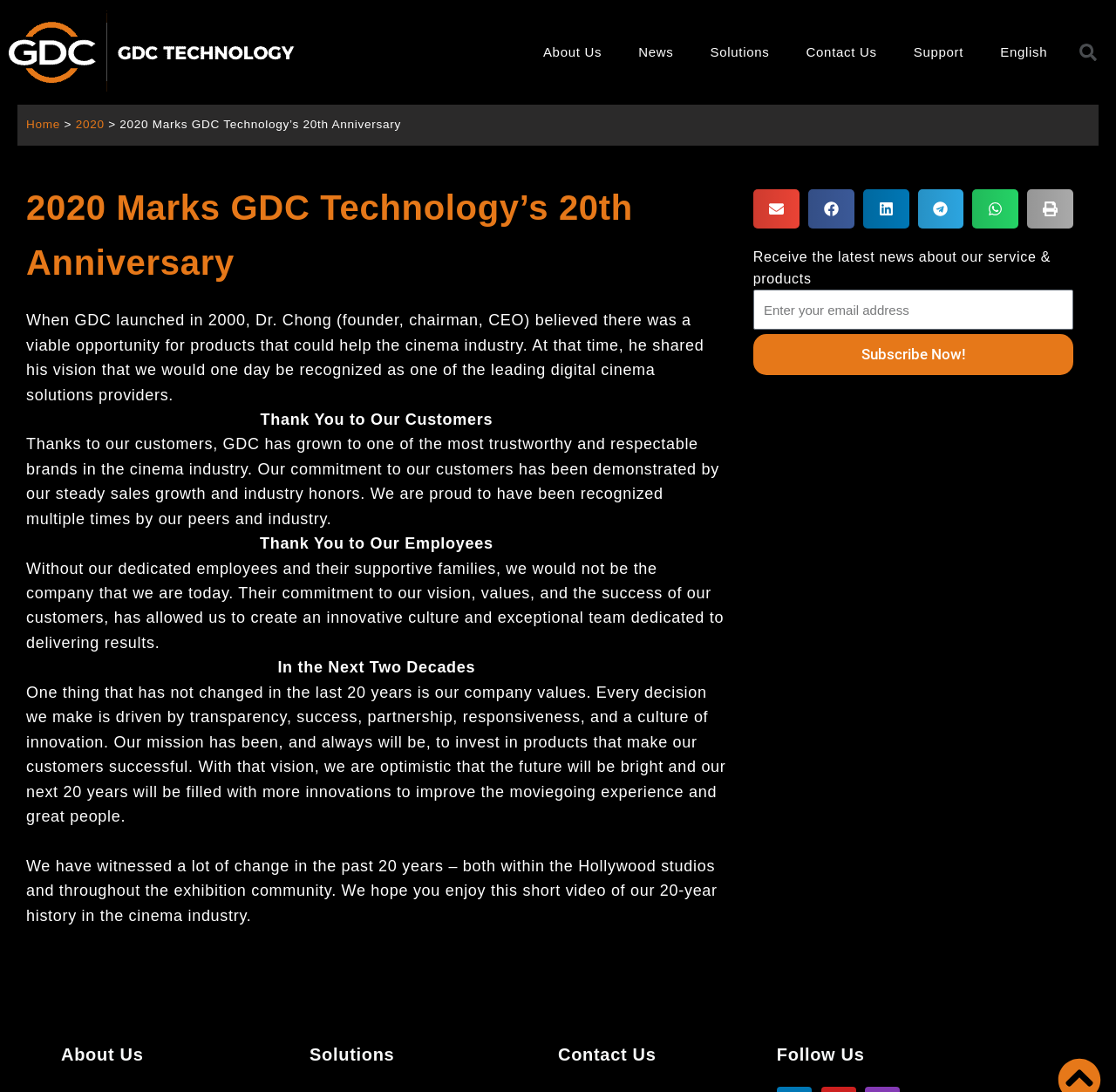Find the headline of the webpage and generate its text content.

2020 Marks GDC Technology’s 20th Anniversary